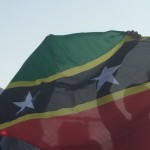What is the recent score of St. Kitts and Nevis soccer team against Dominica?
From the image, provide a succinct answer in one word or a short phrase.

4-0